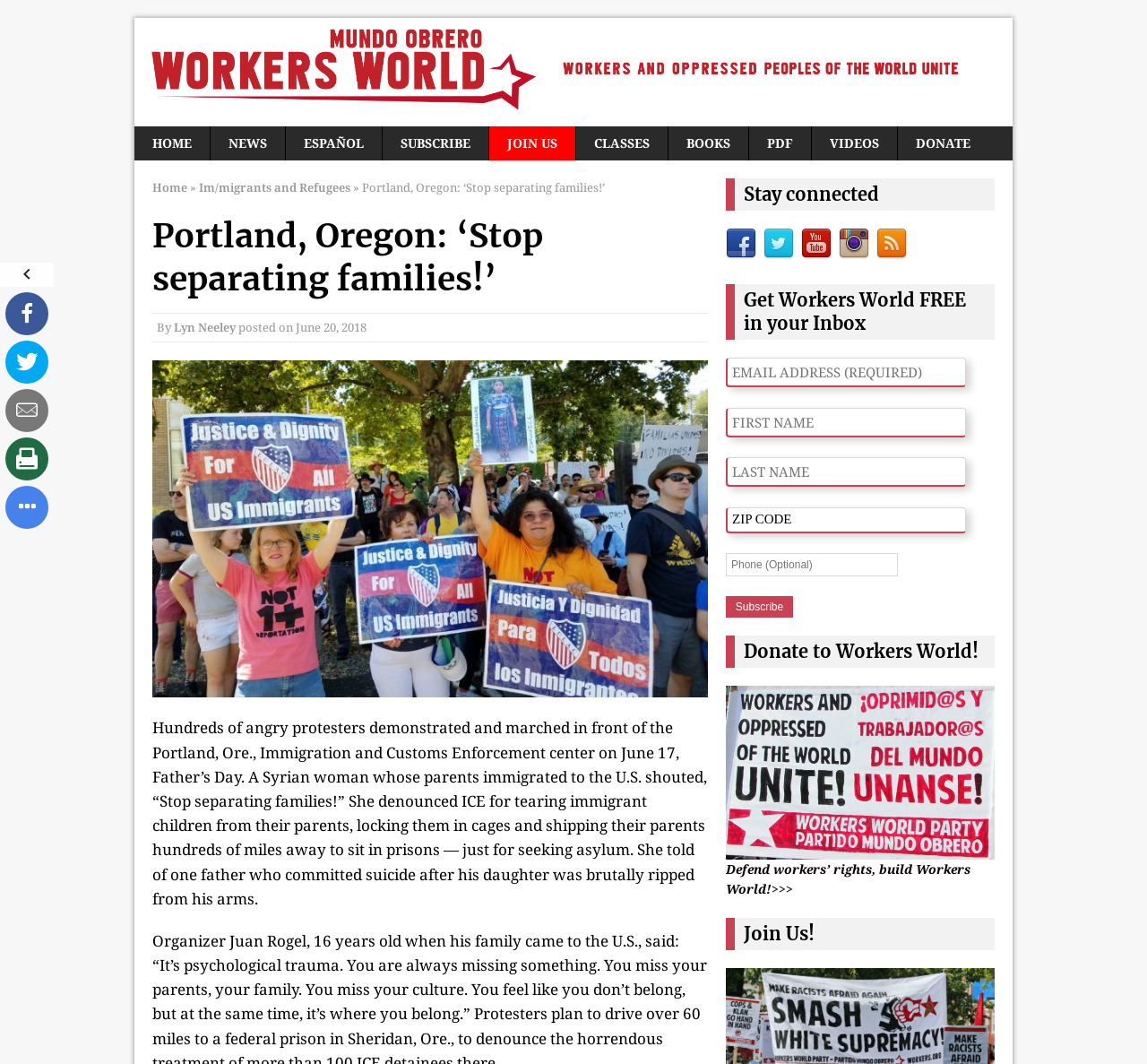Analyze the image and answer the question with as much detail as possible: 
What is the purpose of the 'Subscribe' button?

The purpose of the 'Subscribe' button is to allow users to receive Workers World in their inbox, as indicated by the heading 'Get Workers World FREE in your Inbox' and the text fields for email address, first name, last name, zip code, and phone number.